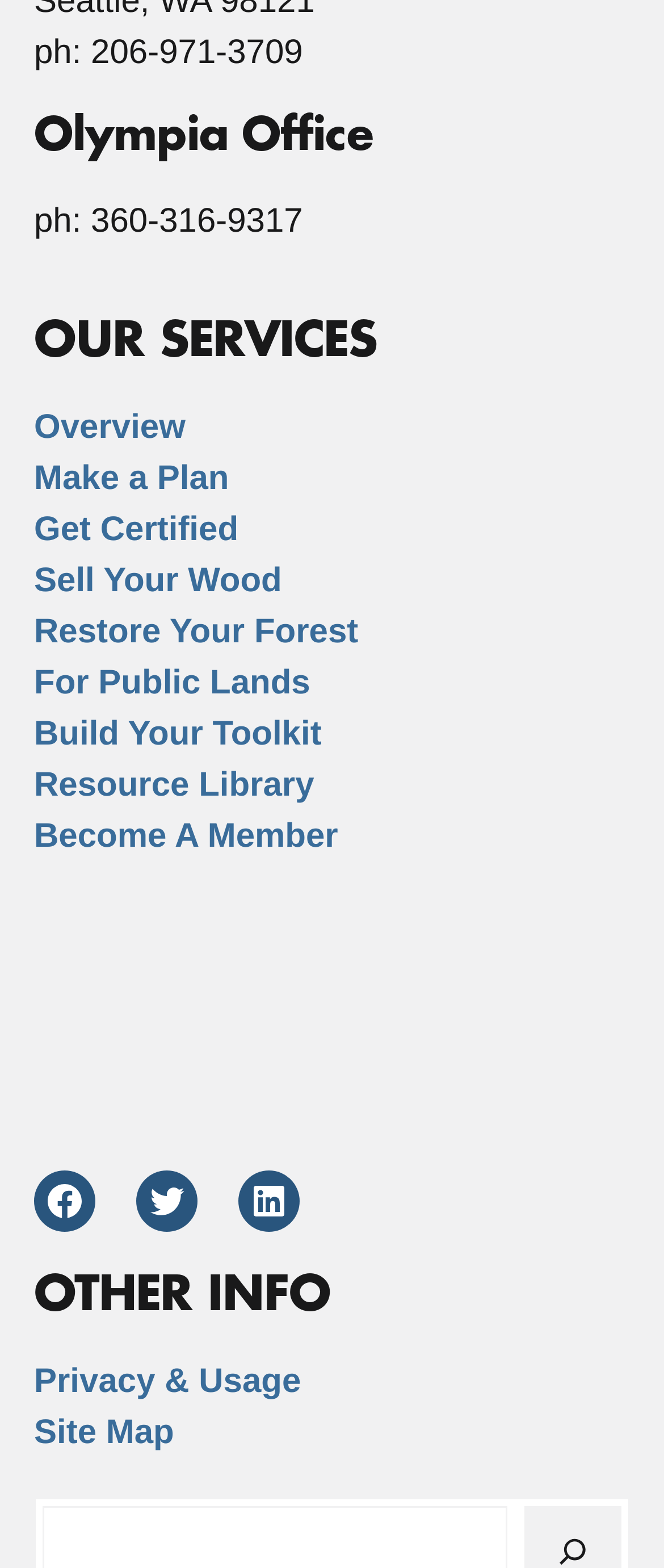Using the element description: "Privacy & Usage", determine the bounding box coordinates for the specified UI element. The coordinates should be four float numbers between 0 and 1, [left, top, right, bottom].

[0.051, 0.869, 0.453, 0.893]